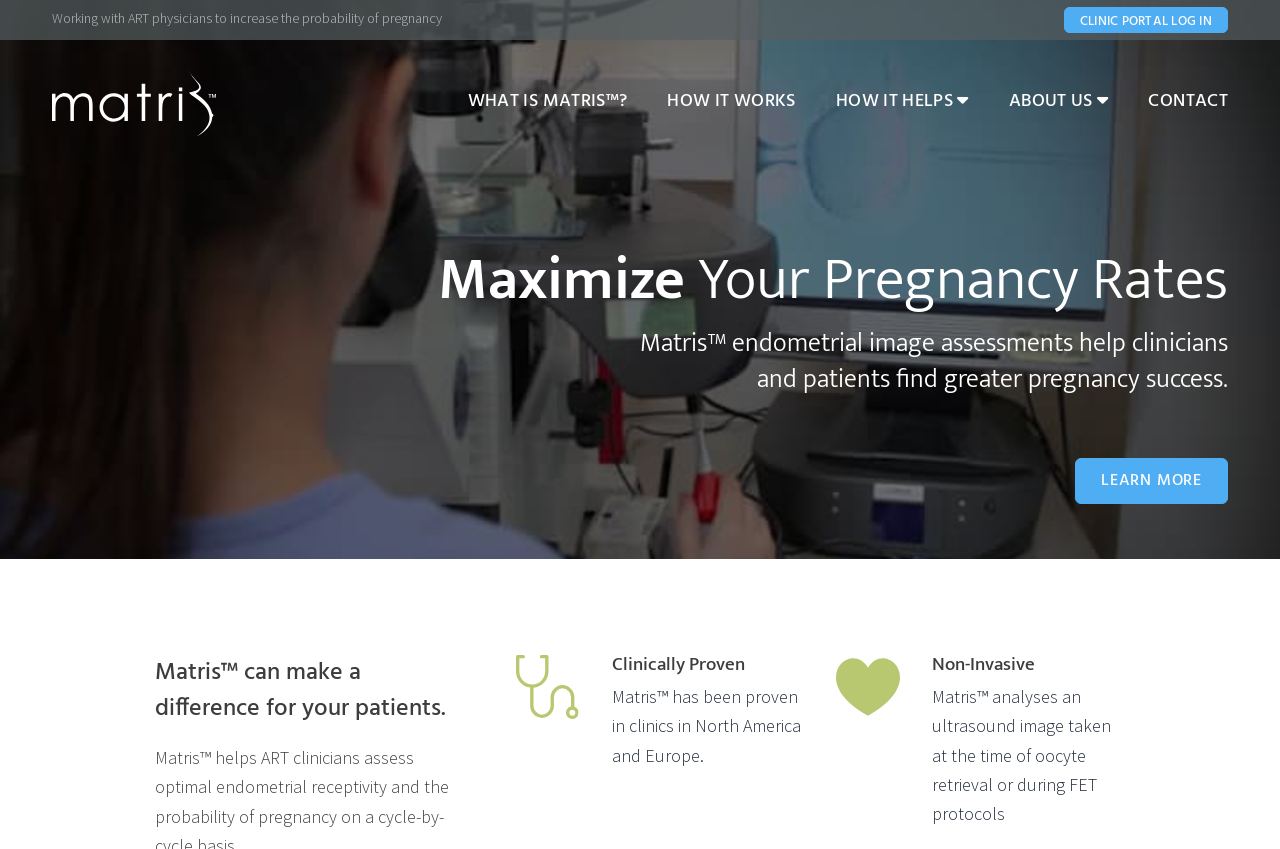Give the bounding box coordinates for the element described as: "contact".

[0.897, 0.106, 0.959, 0.134]